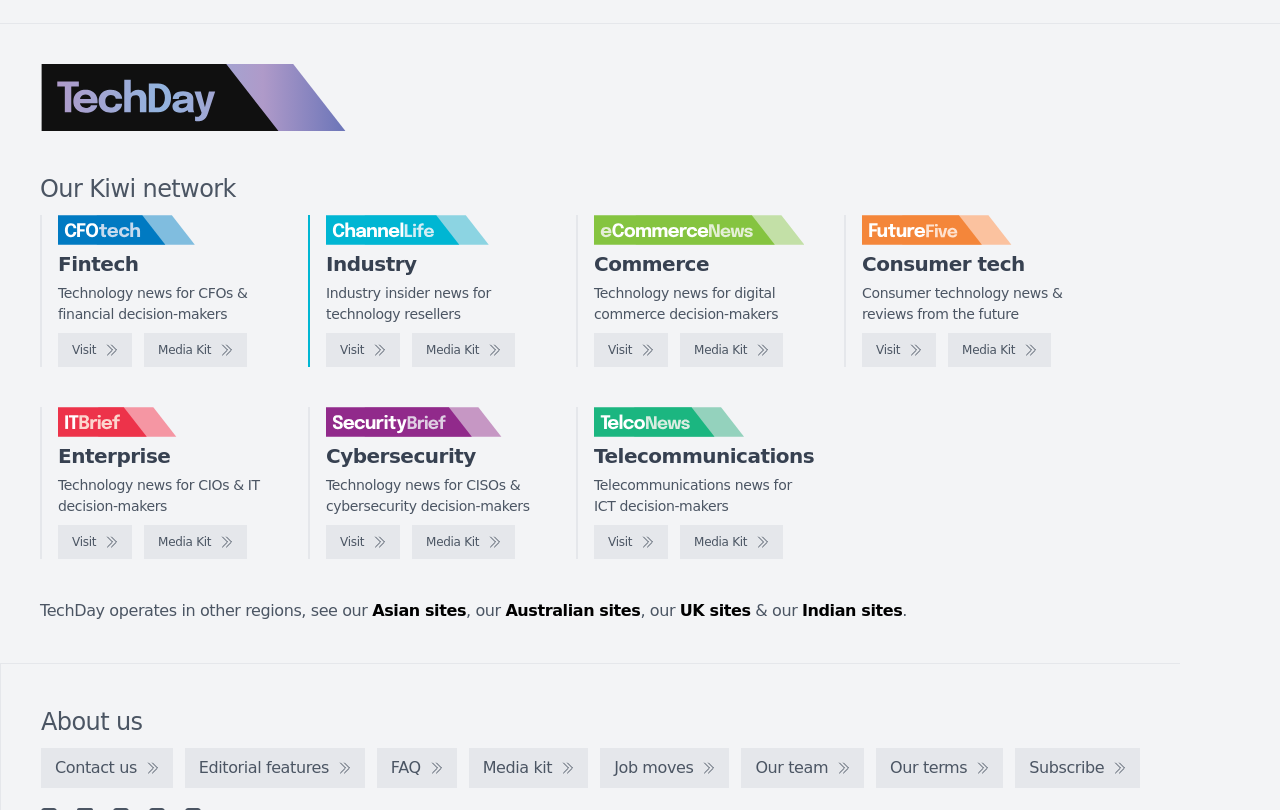Find the bounding box coordinates for the area that should be clicked to accomplish the instruction: "View Fintech news".

[0.045, 0.352, 0.193, 0.398]